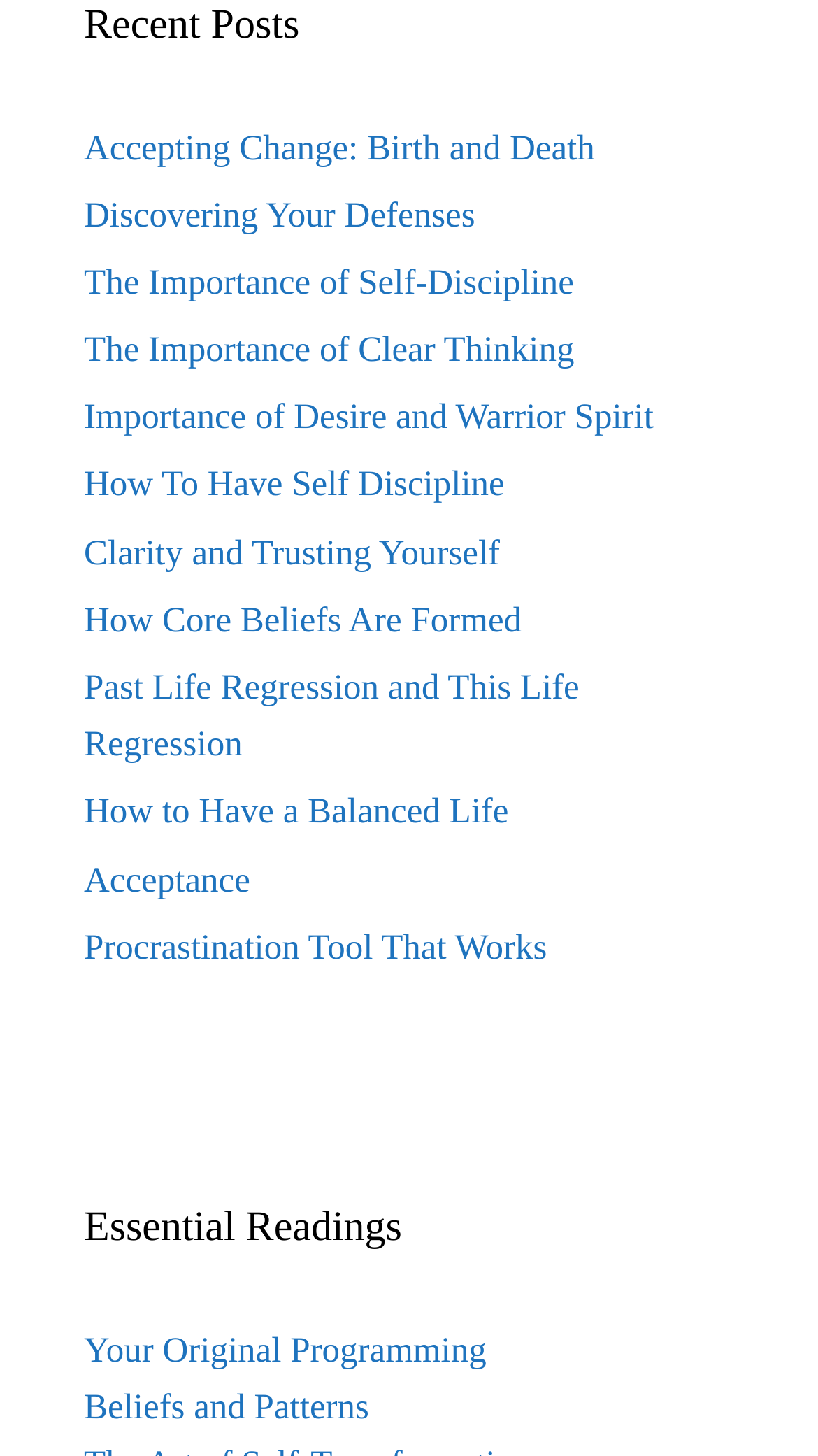Locate the bounding box coordinates of the clickable area to execute the instruction: "Explore How To Have Self Discipline". Provide the coordinates as four float numbers between 0 and 1, represented as [left, top, right, bottom].

[0.103, 0.319, 0.617, 0.346]